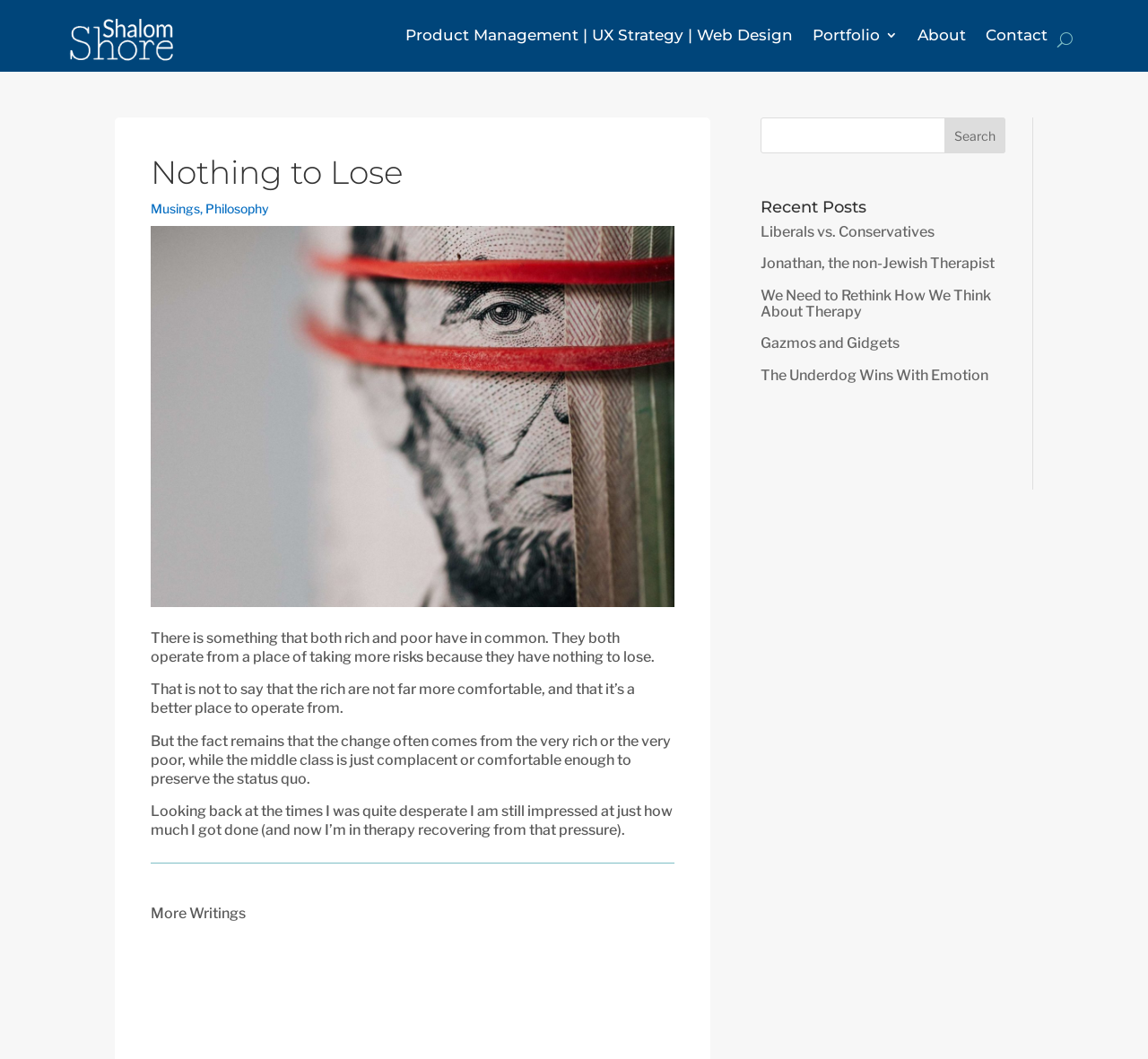Find the bounding box coordinates of the element I should click to carry out the following instruction: "Click on the 'Product Management | UX Strategy | Web Design' link".

[0.353, 0.001, 0.691, 0.065]